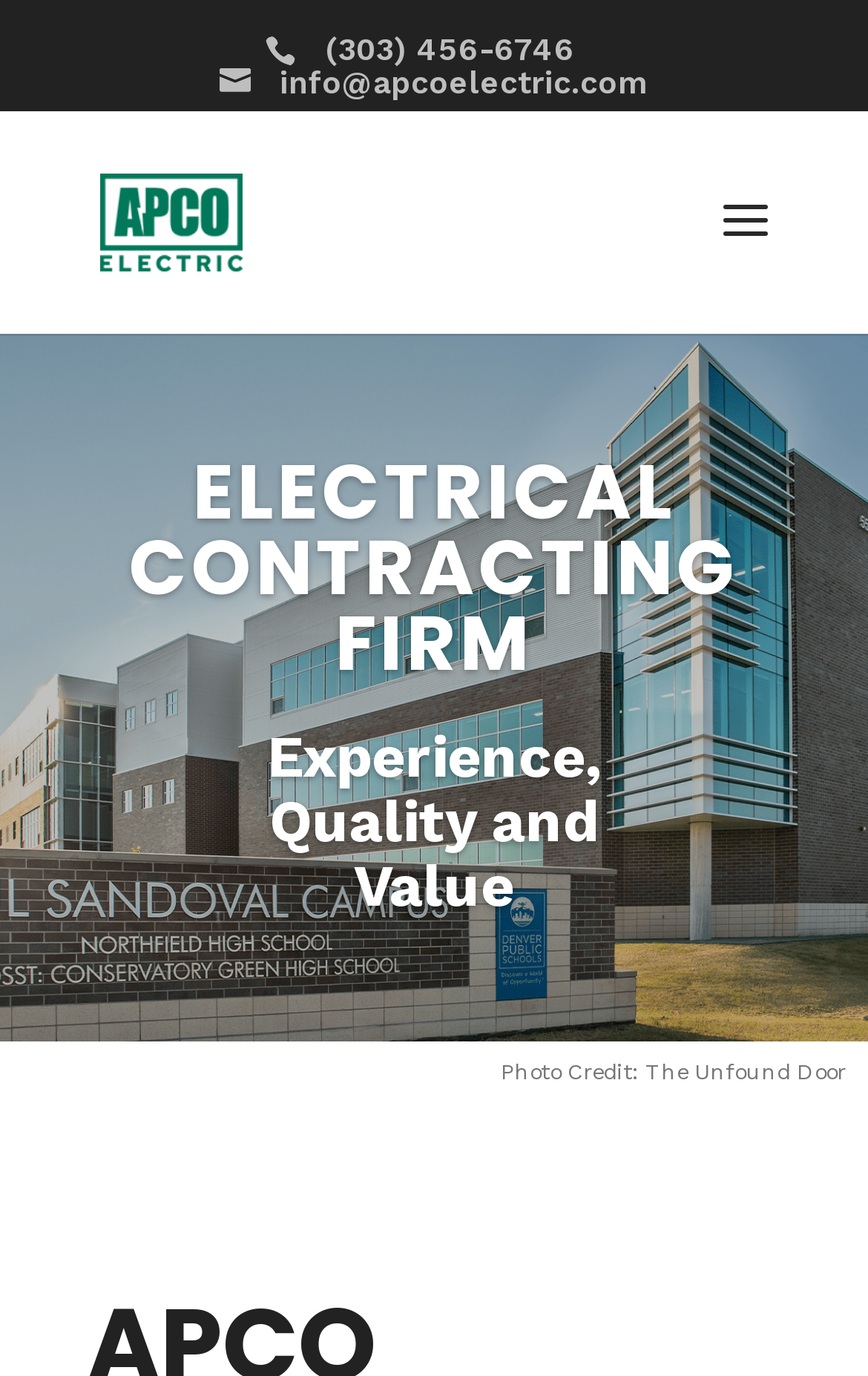Could you please study the image and provide a detailed answer to the question:
What is the phone number of APCO Electric?

I found the phone number by looking at the static text element with the bounding box coordinates [0.374, 0.023, 0.662, 0.049] which contains the phone number '(303) 456-6746'.